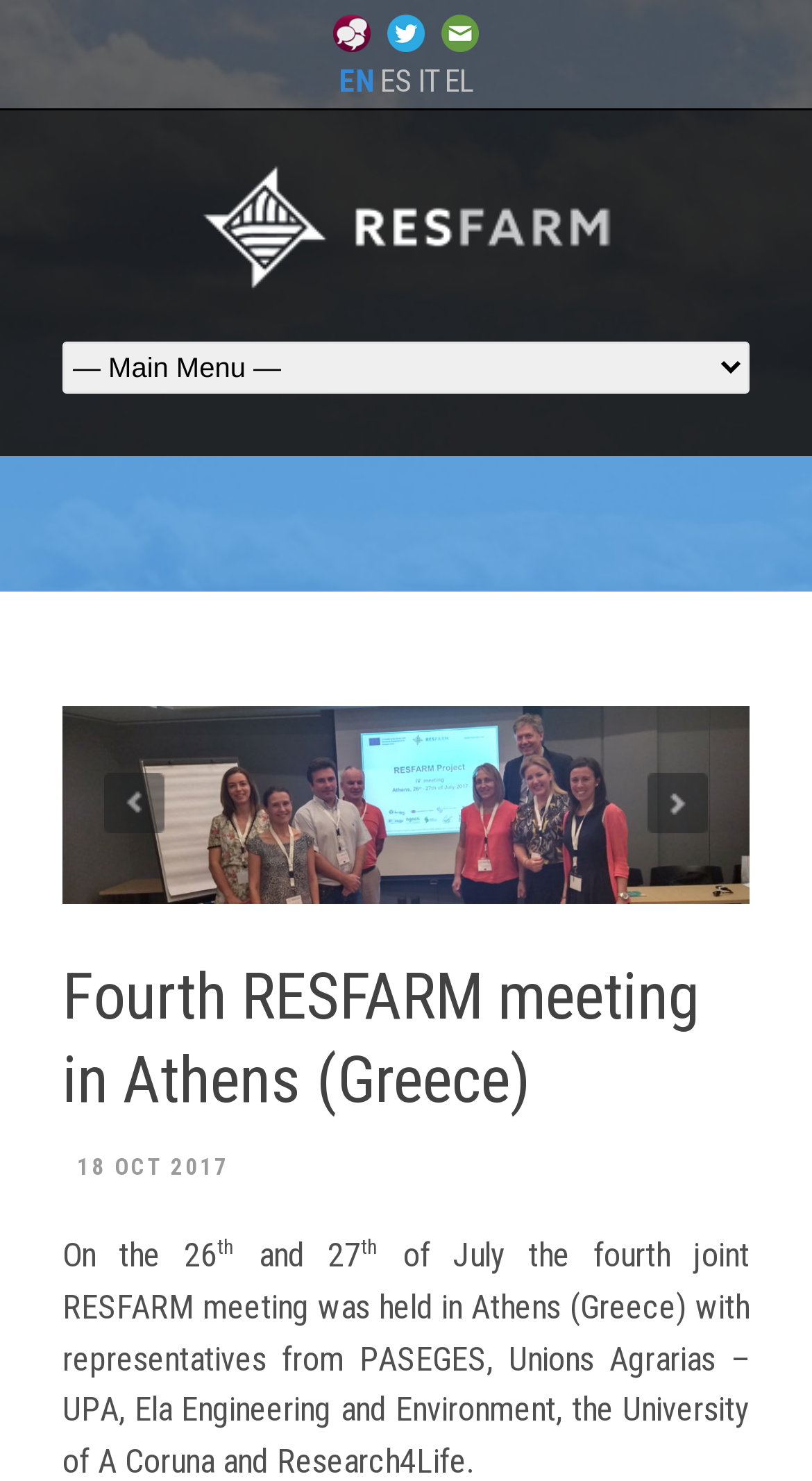Find the bounding box coordinates for the element described here: "Michael.Tsan@dalberg.com".

None